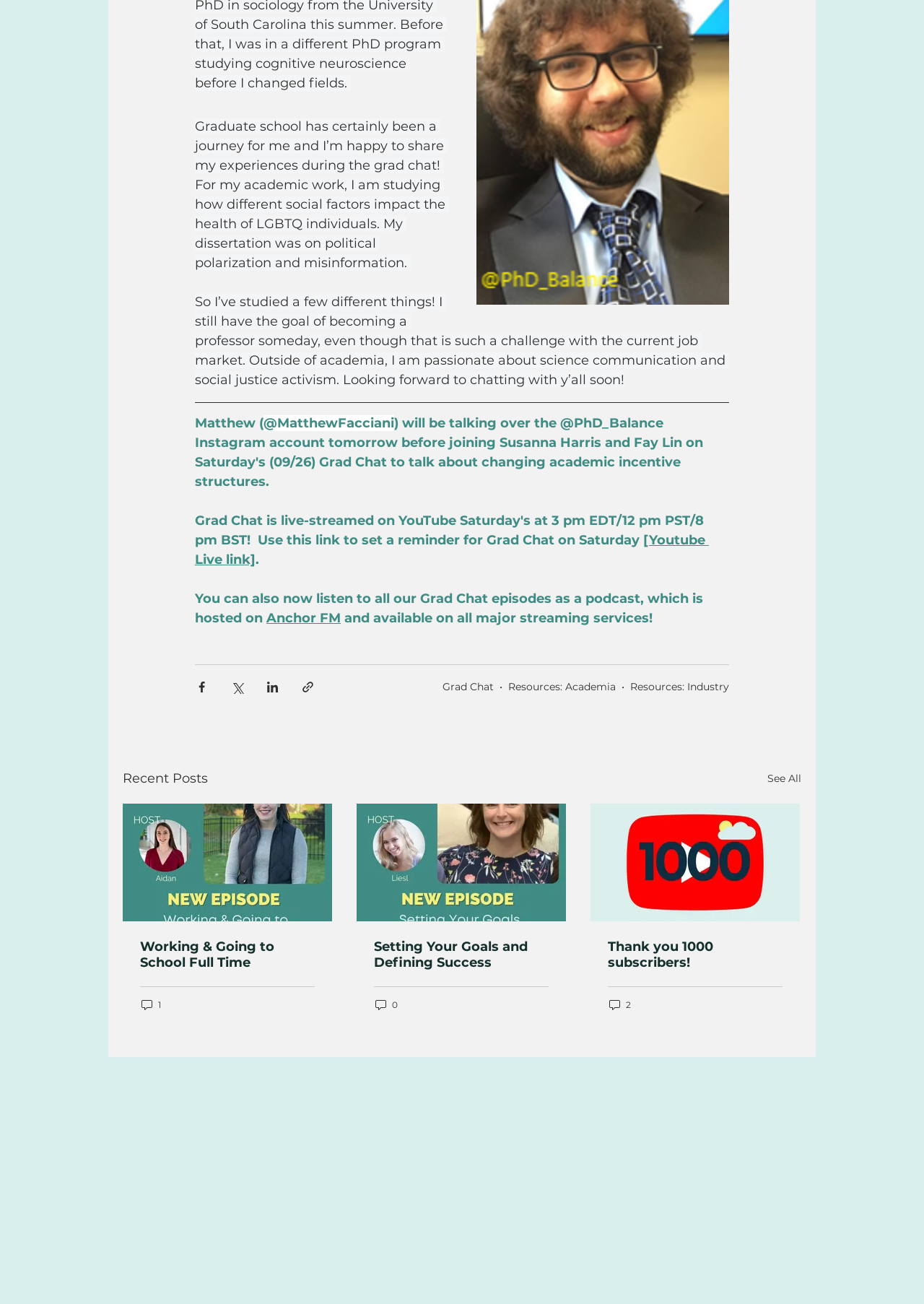Locate the bounding box of the UI element described by: "A treasure of retail ephemeral" in the given webpage screenshot.

None